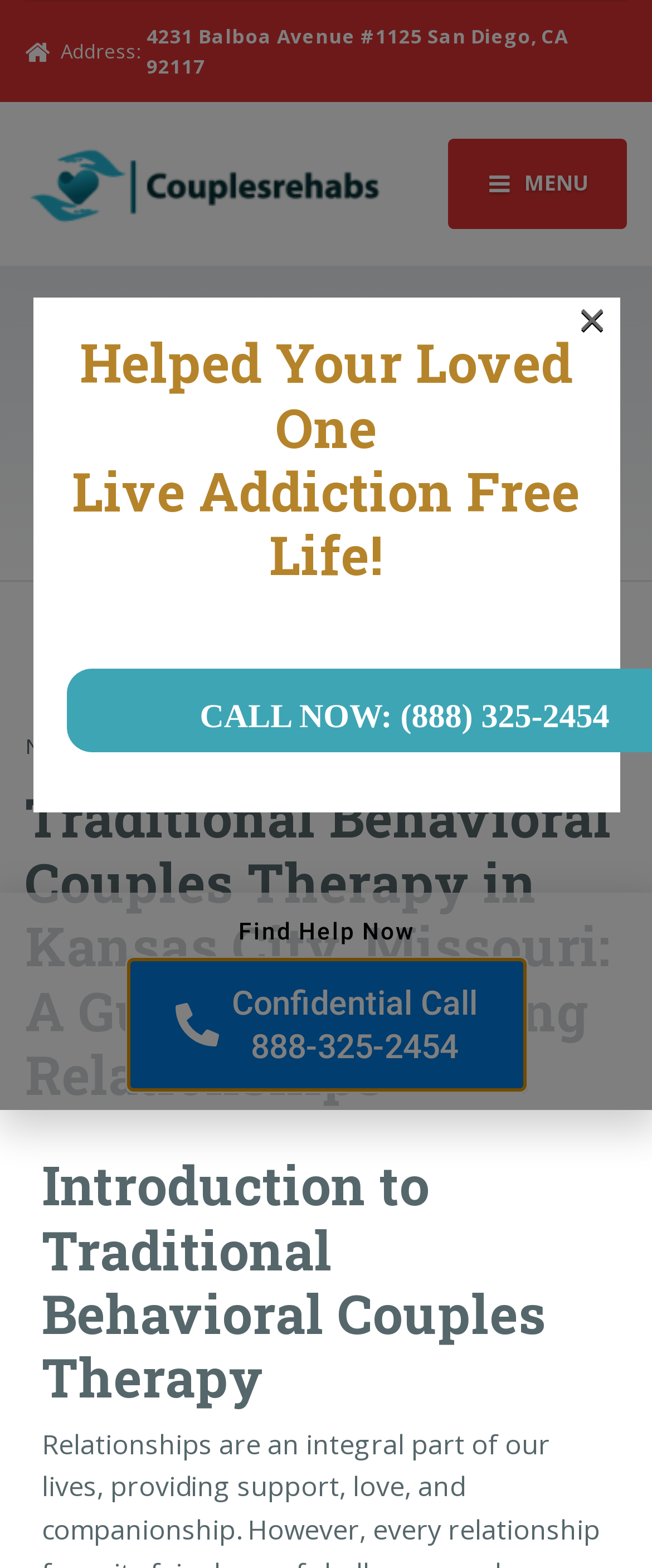How many headings are there on the webpage?
Refer to the image and give a detailed answer to the question.

I counted the number of heading elements on the webpage. I found five headings: 'News', 'Traditional Behavioral Couples Therapy in Kansas City, Missouri: A Guide to Enhancing Relationships', 'Introduction to Traditional Behavioral Couples Therapy', 'Helped Your Loved One', and 'Live Addiction Free Life!'.